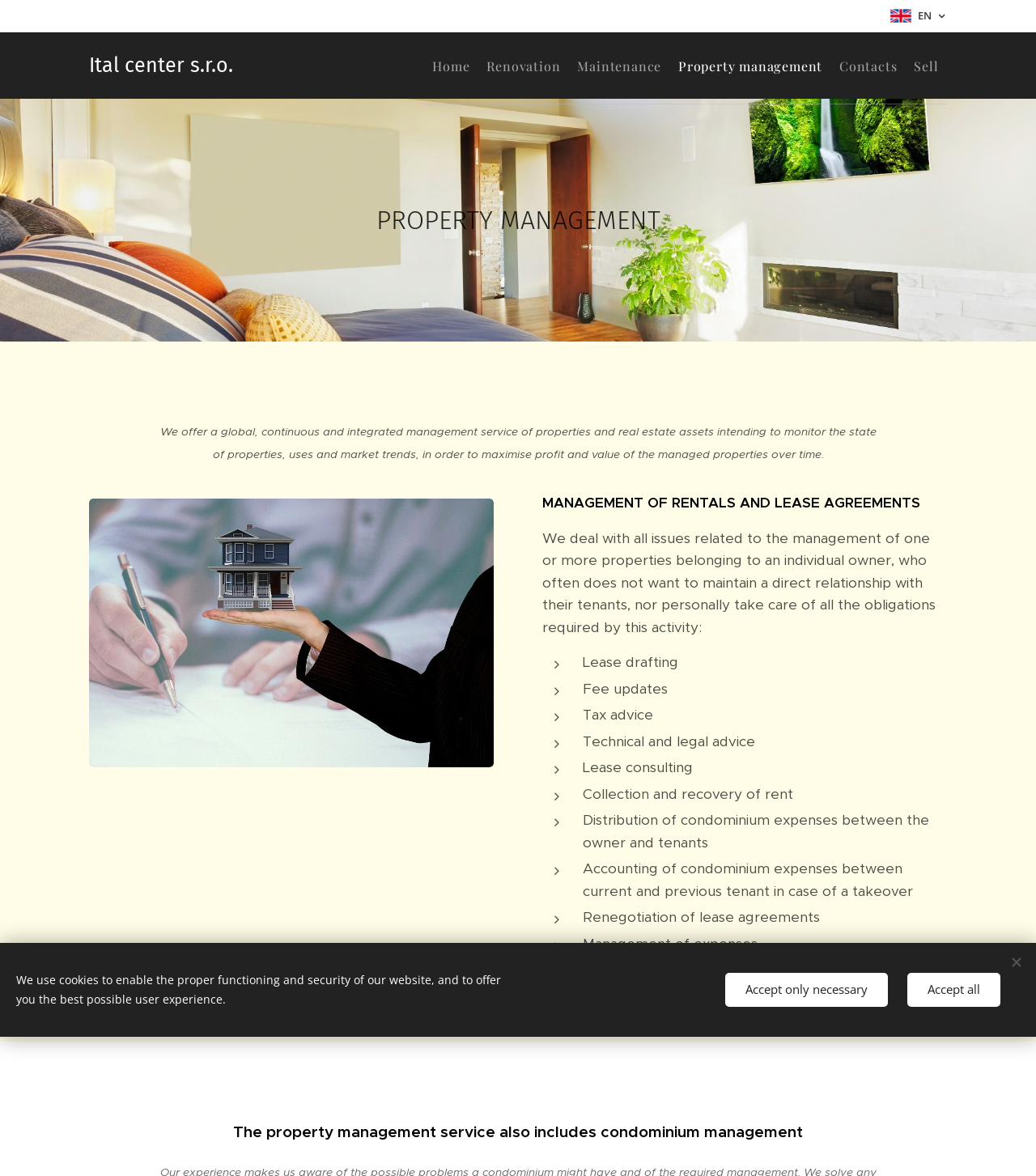Extract the bounding box coordinates for the UI element described by the text: "Accept all". The coordinates should be in the form of [left, top, right, bottom] with values between 0 and 1.

[0.876, 0.827, 0.966, 0.855]